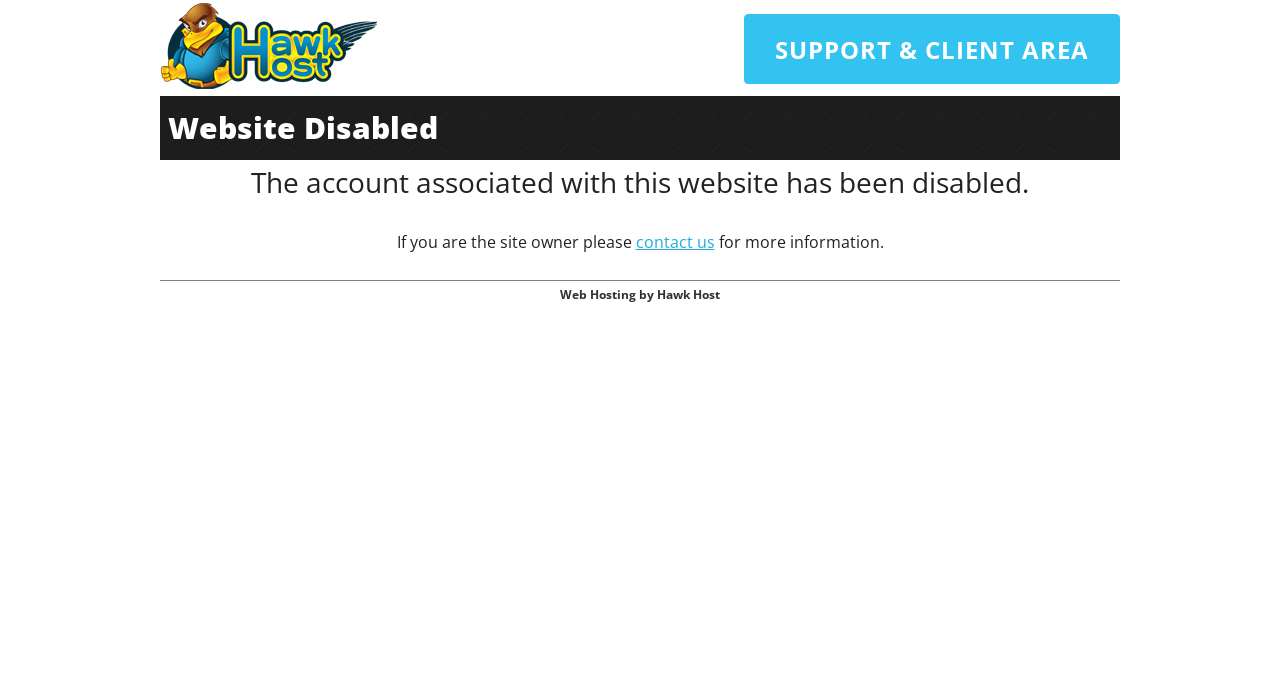Please locate the UI element described by "Support & Client Area" and provide its bounding box coordinates.

[0.581, 0.02, 0.875, 0.122]